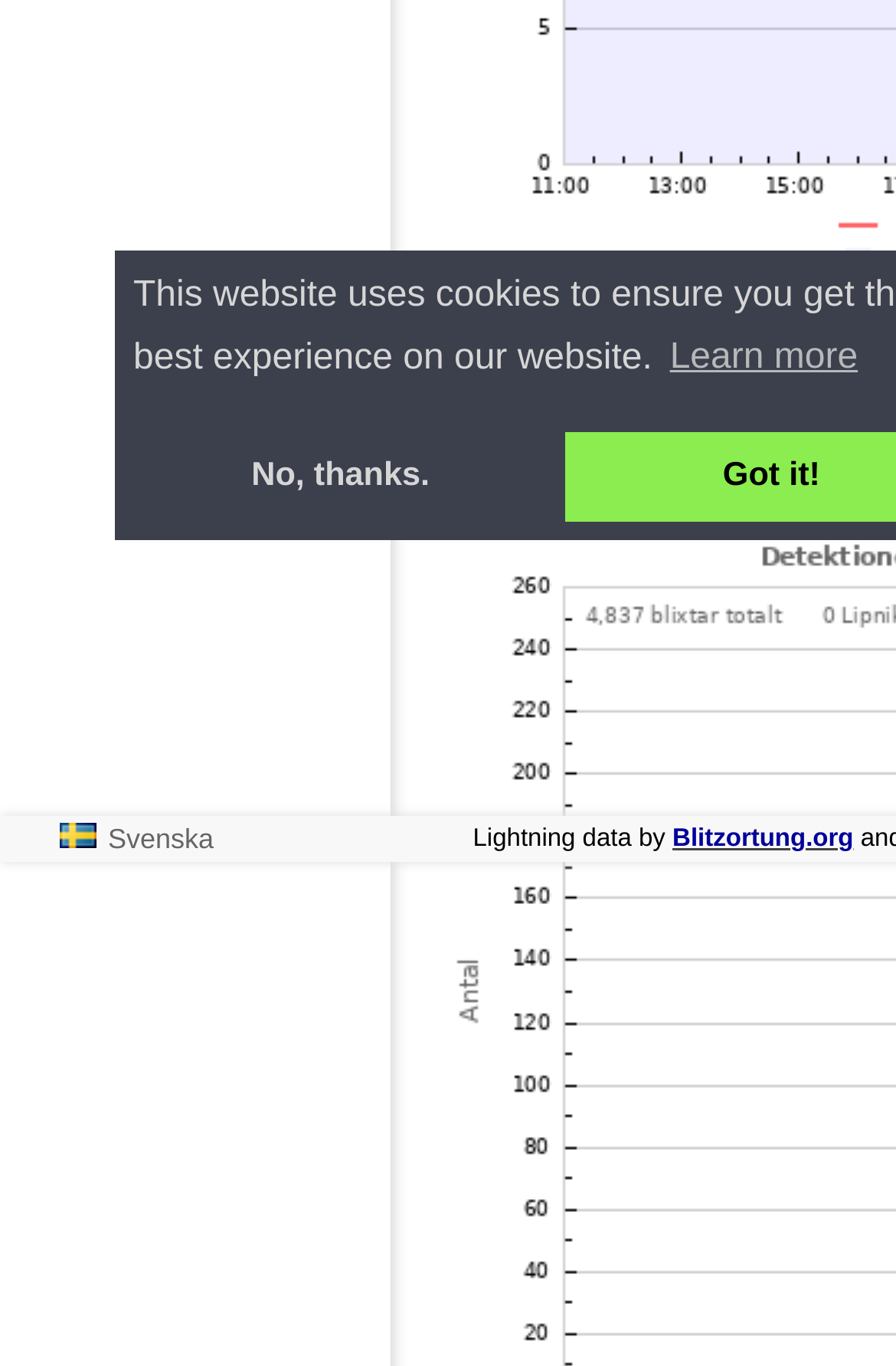Could you please study the image and provide a detailed answer to the question:
What is the name of the organization providing lightning data?

The webpage contains a link with the text 'Blitzortung.org' at the bottom, which has a bounding box of [0.75, 0.604, 0.953, 0.624]. This link is associated with the text 'Lightning data by', indicating that Blitzortung.org is the organization providing the lightning data.